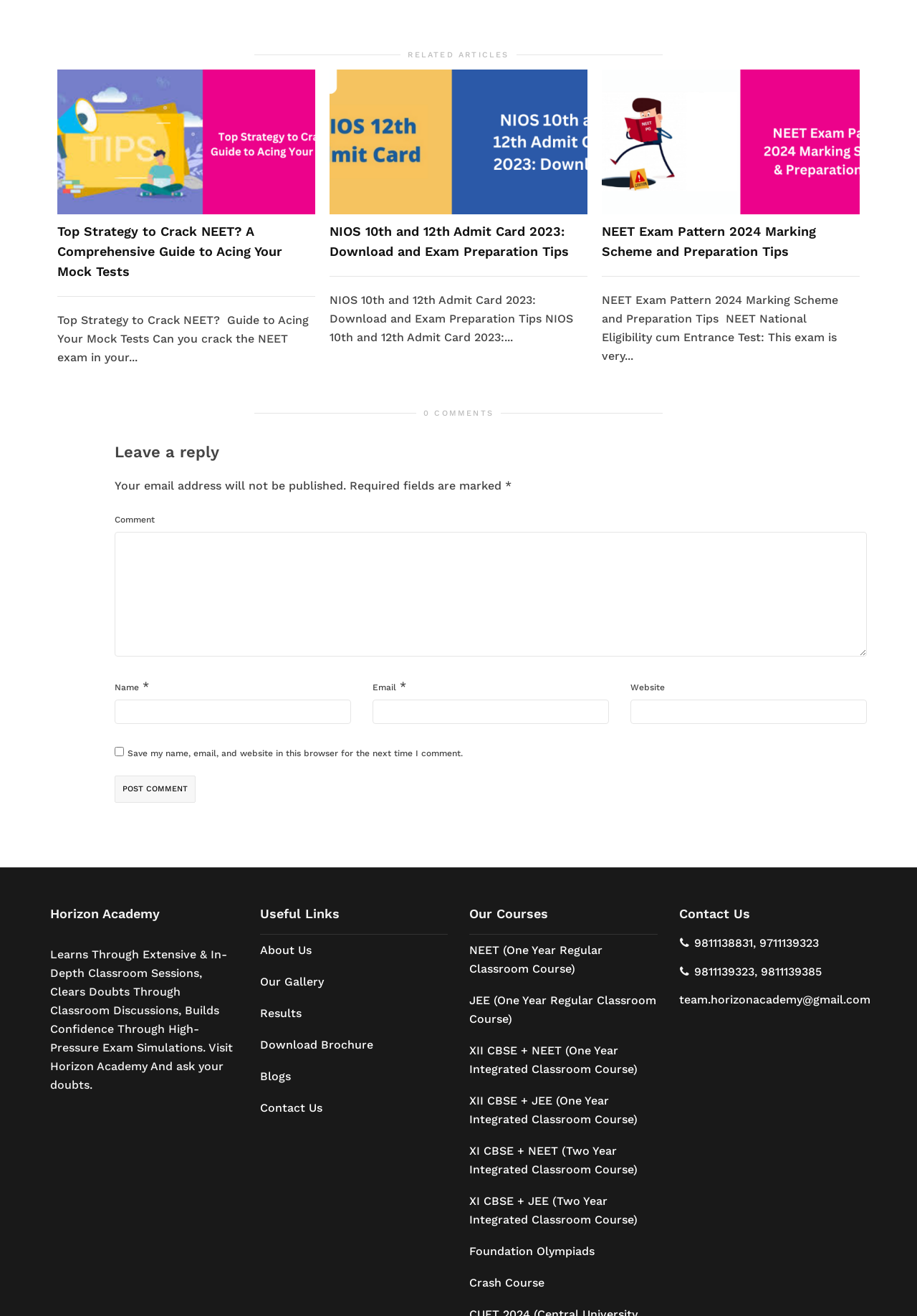How many phone numbers are provided to contact the academy?
Provide a one-word or short-phrase answer based on the image.

3